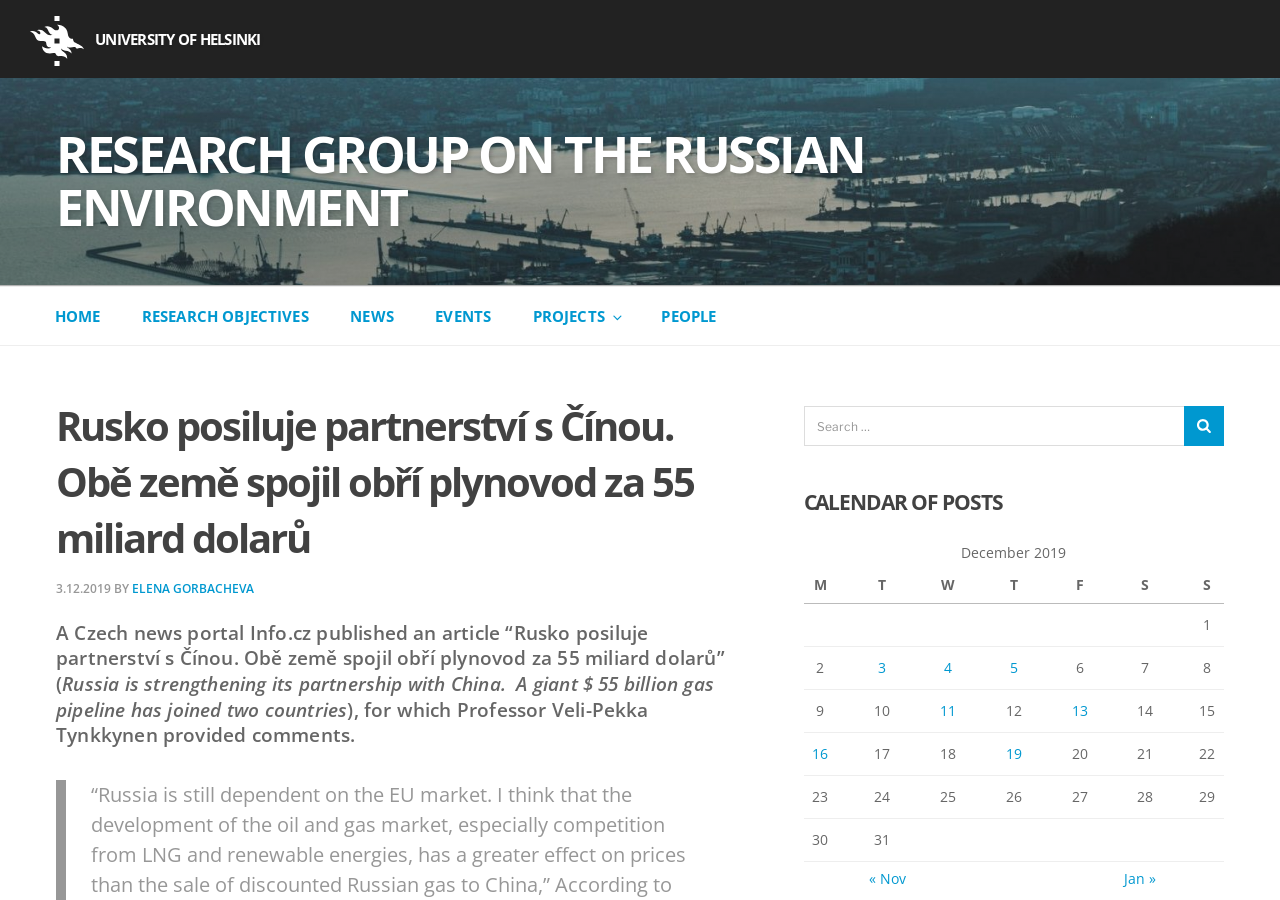Provide the bounding box coordinates of the UI element that matches the description: "Research objectives".

[0.096, 0.322, 0.256, 0.381]